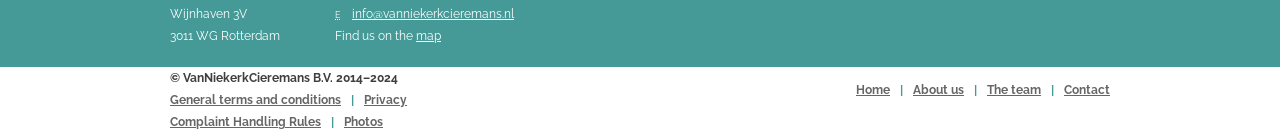Please specify the bounding box coordinates in the format (top-left x, top-left y, bottom-right x, bottom-right y), with values ranging from 0 to 1. Identify the bounding box for the UI component described as follows: Complaint Handling Rules

[0.133, 0.868, 0.259, 0.974]